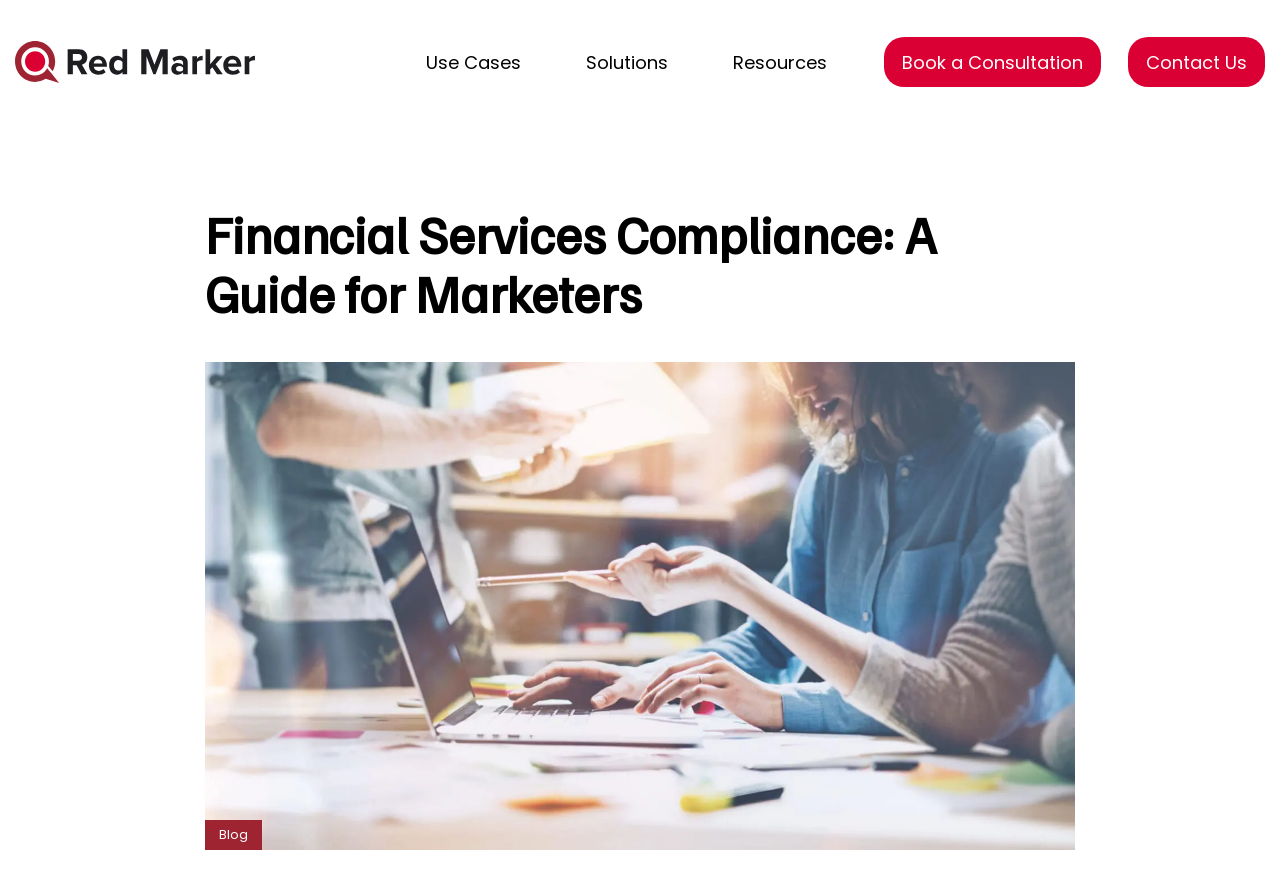What are the industries served by Red Marker? Using the information from the screenshot, answer with a single word or phrase.

Financial Services, Insurance, Automotive, etc.